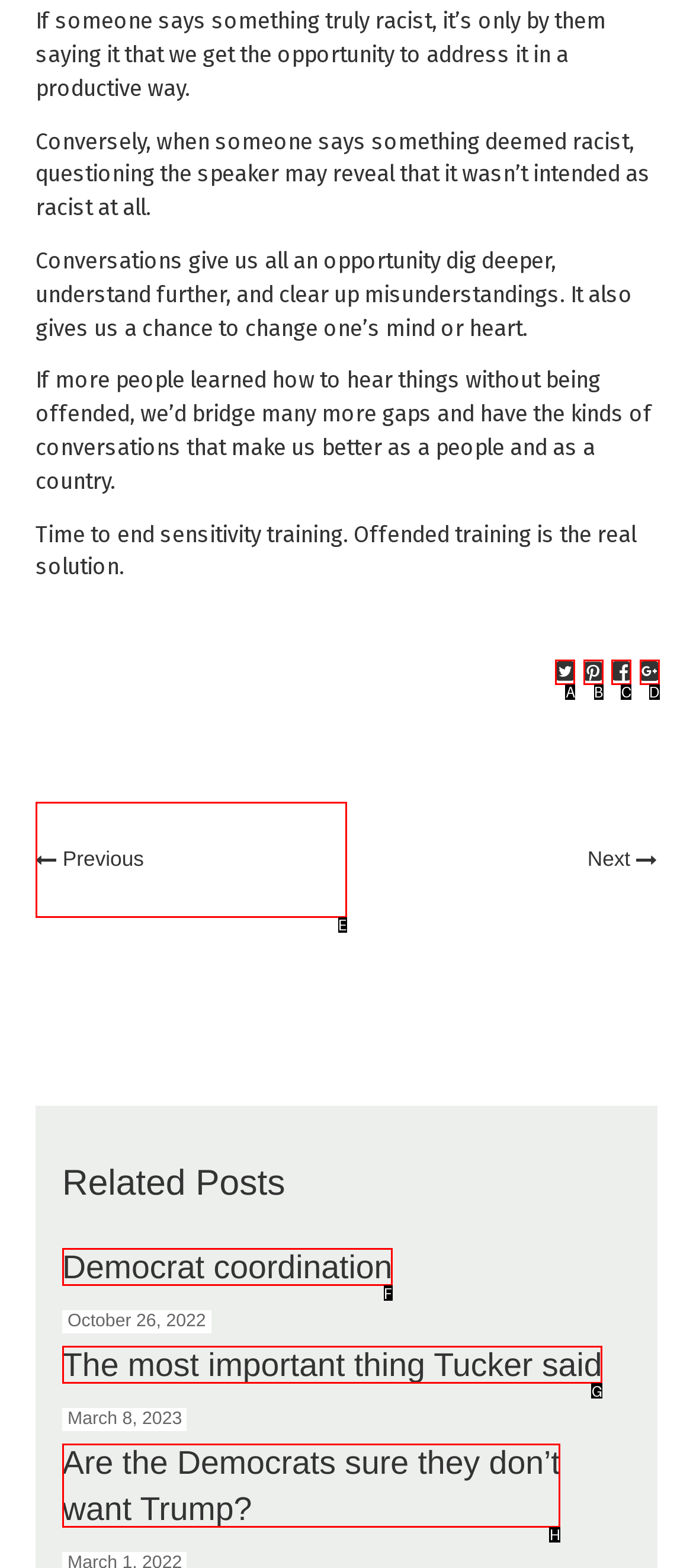Please identify the UI element that matches the description: Democrat coordination
Respond with the letter of the correct option.

F